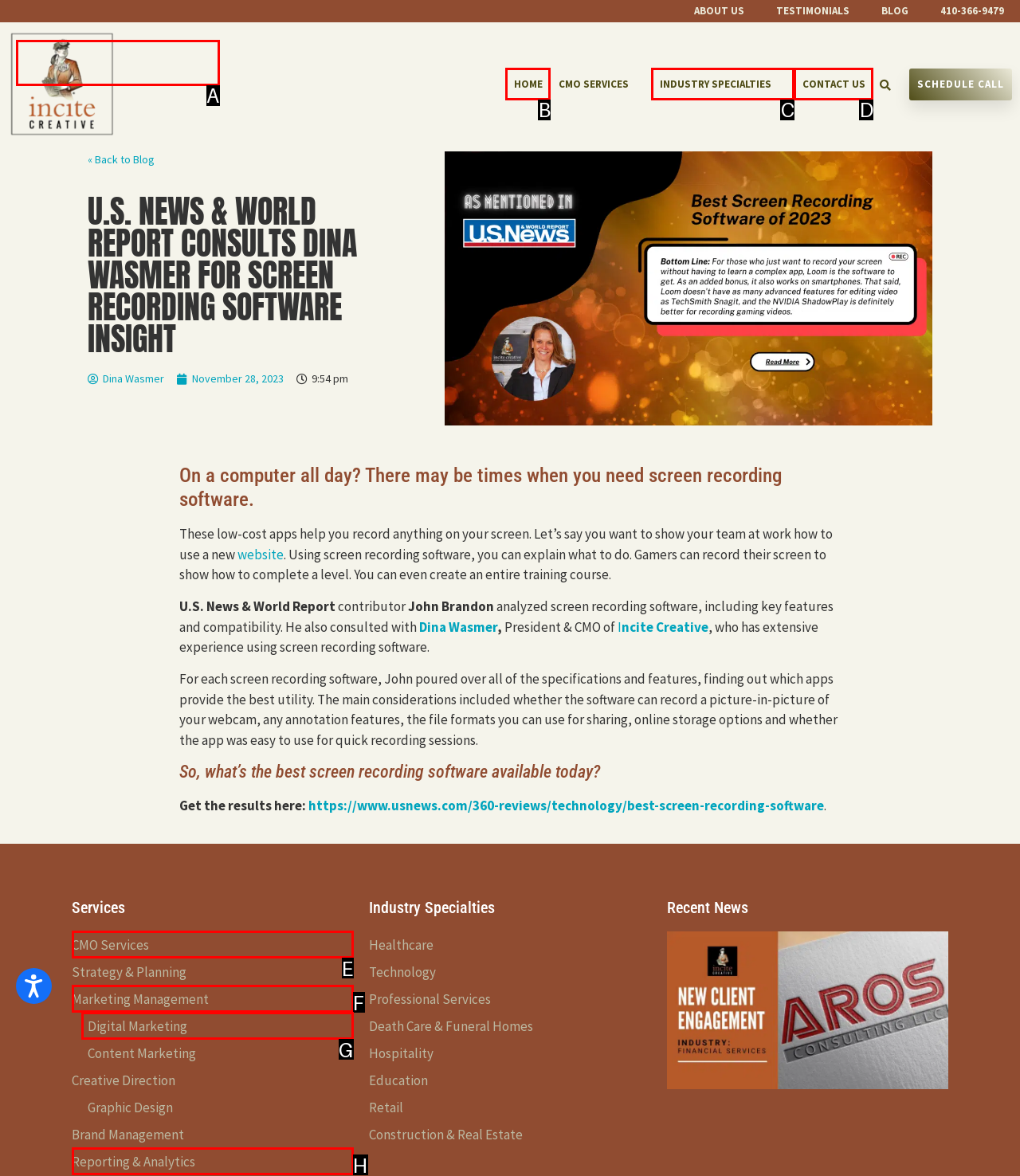Choose the HTML element that corresponds to the description: Industry Specialties
Provide the answer by selecting the letter from the given choices.

C